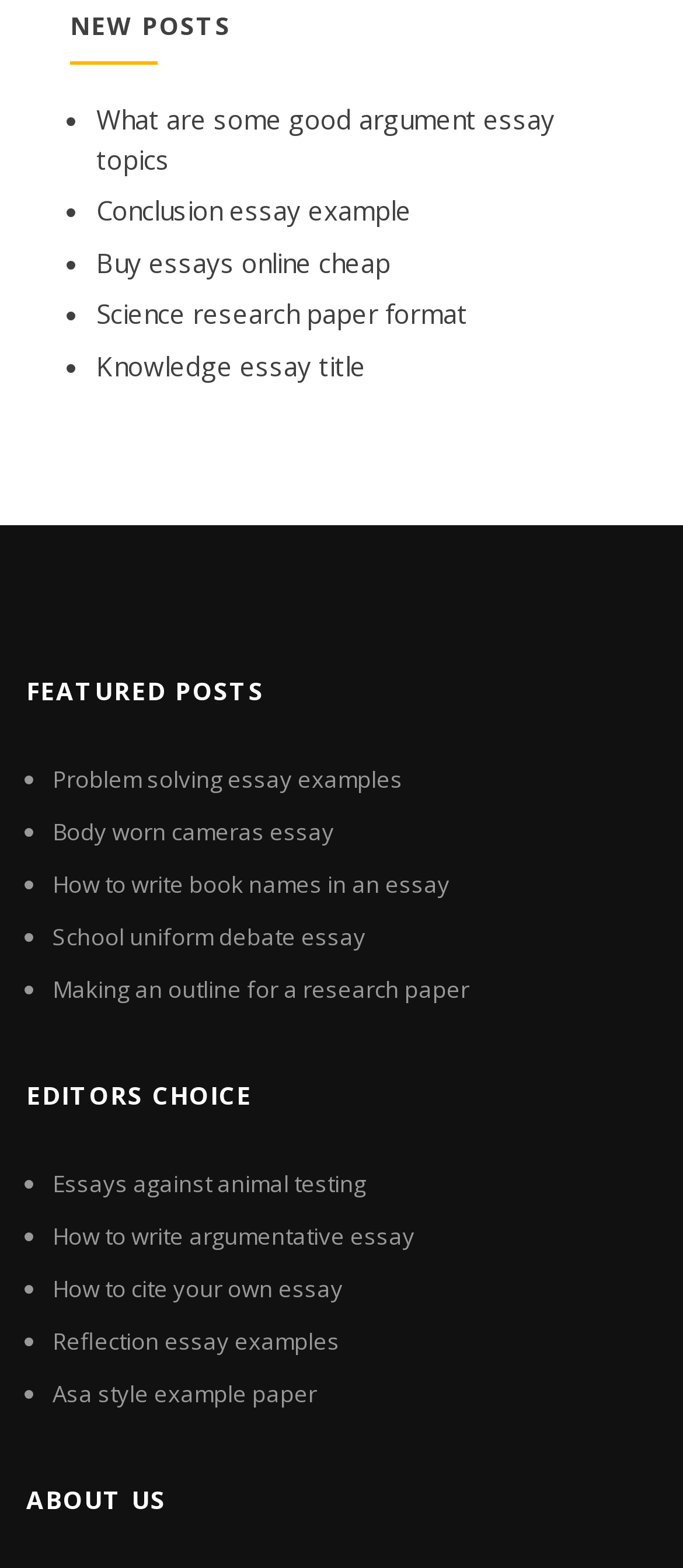What is the topic of the first editor's choice?
Provide a short answer using one word or a brief phrase based on the image.

Essays against animal testing